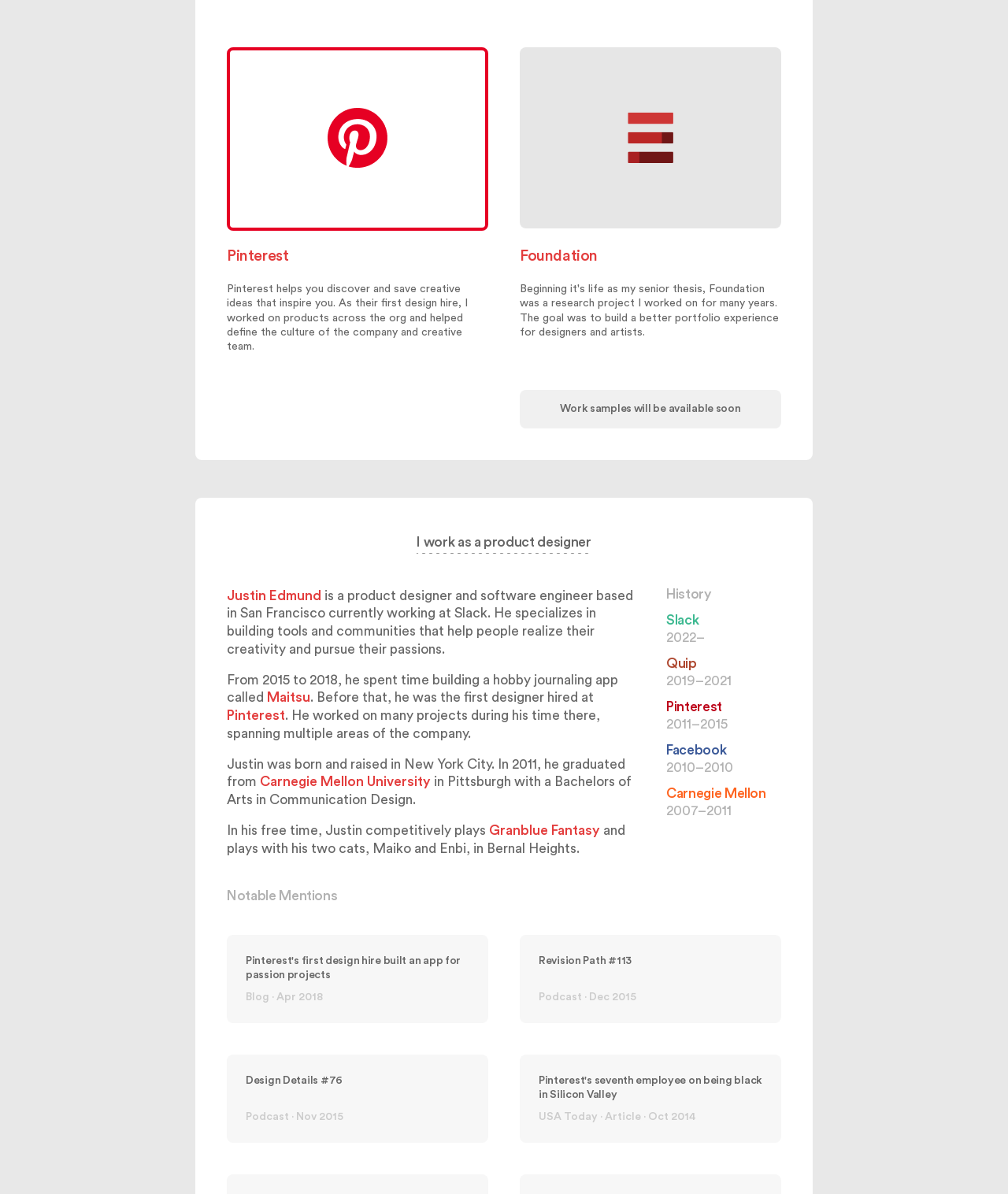Using the provided element description "Carnegie Mellon University", determine the bounding box coordinates of the UI element.

[0.258, 0.649, 0.427, 0.66]